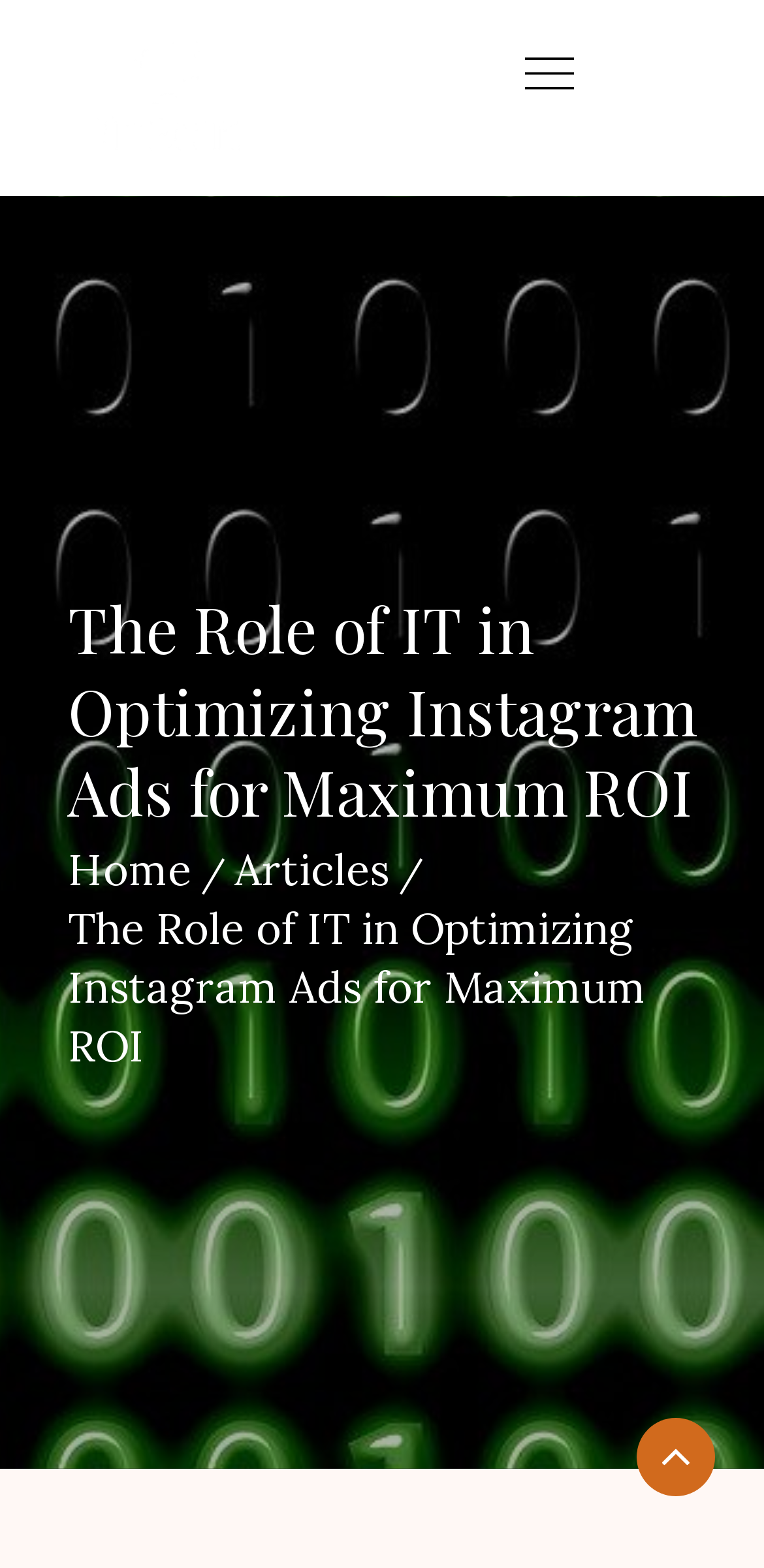How many links are in the breadcrumbs?
Refer to the image and answer the question using a single word or phrase.

3